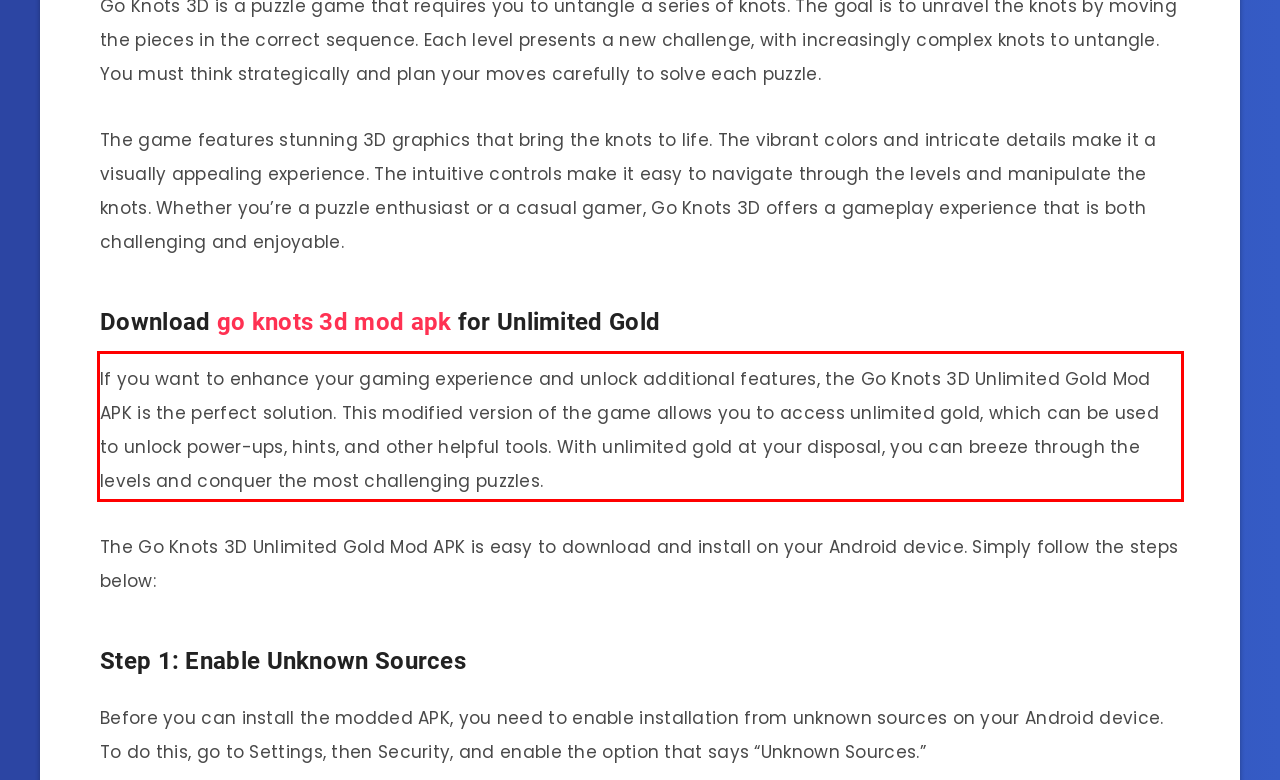Using OCR, extract the text content found within the red bounding box in the given webpage screenshot.

If you want to enhance your gaming experience and unlock additional features, the Go Knots 3D Unlimited Gold Mod APK is the perfect solution. This modified version of the game allows you to access unlimited gold, which can be used to unlock power-ups, hints, and other helpful tools. With unlimited gold at your disposal, you can breeze through the levels and conquer the most challenging puzzles.